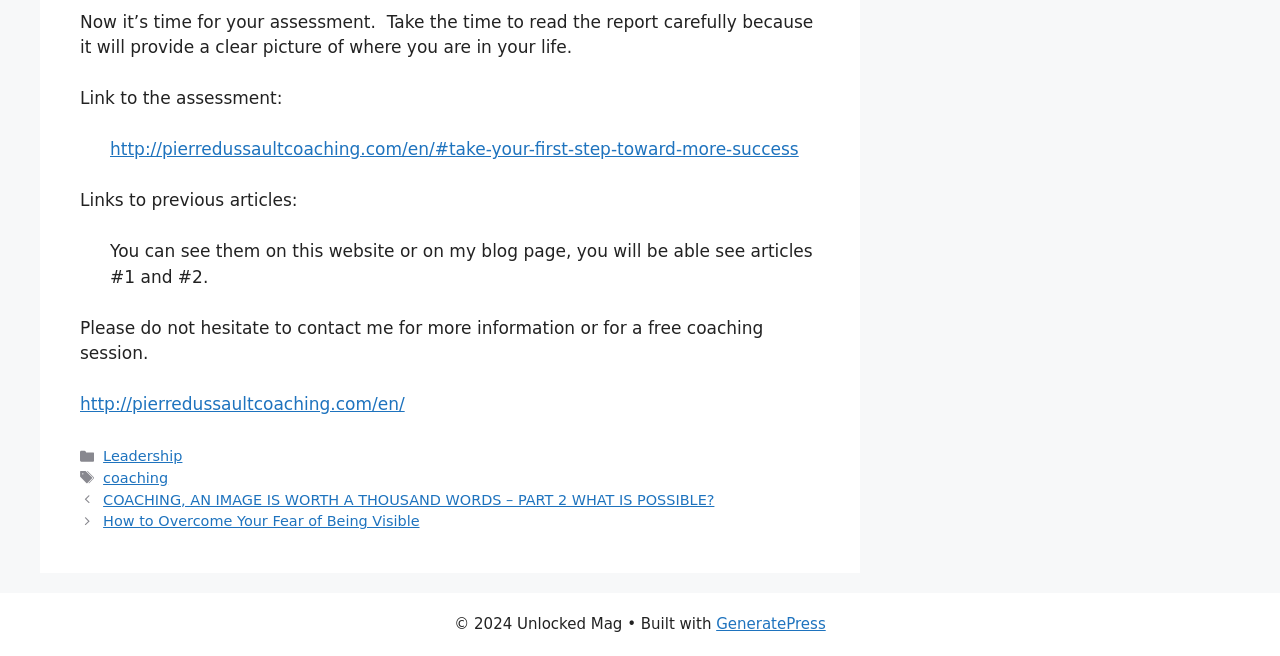What is the purpose of the assessment?
Please answer the question as detailed as possible.

The purpose of the assessment can be inferred from the static text 'Now it’s time for your assessment. Take the time to read the report carefully because it will provide a clear picture of where you are in your life.' which suggests that the assessment is meant to provide a clear understanding of one's current life situation.